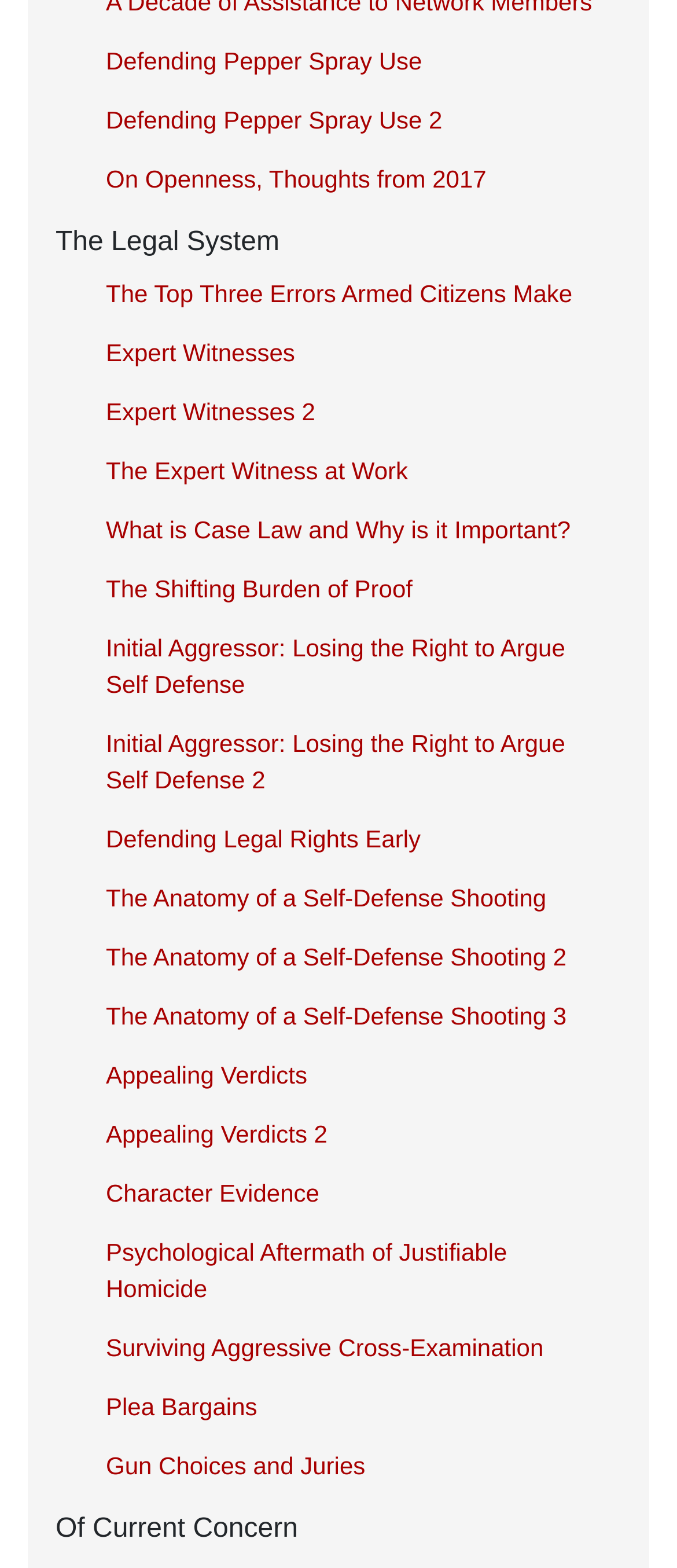Locate the bounding box coordinates of the clickable element to fulfill the following instruction: "View 'The Top Three Errors Armed Citizens Make'". Provide the coordinates as four float numbers between 0 and 1 in the format [left, top, right, bottom].

[0.118, 0.172, 0.918, 0.202]